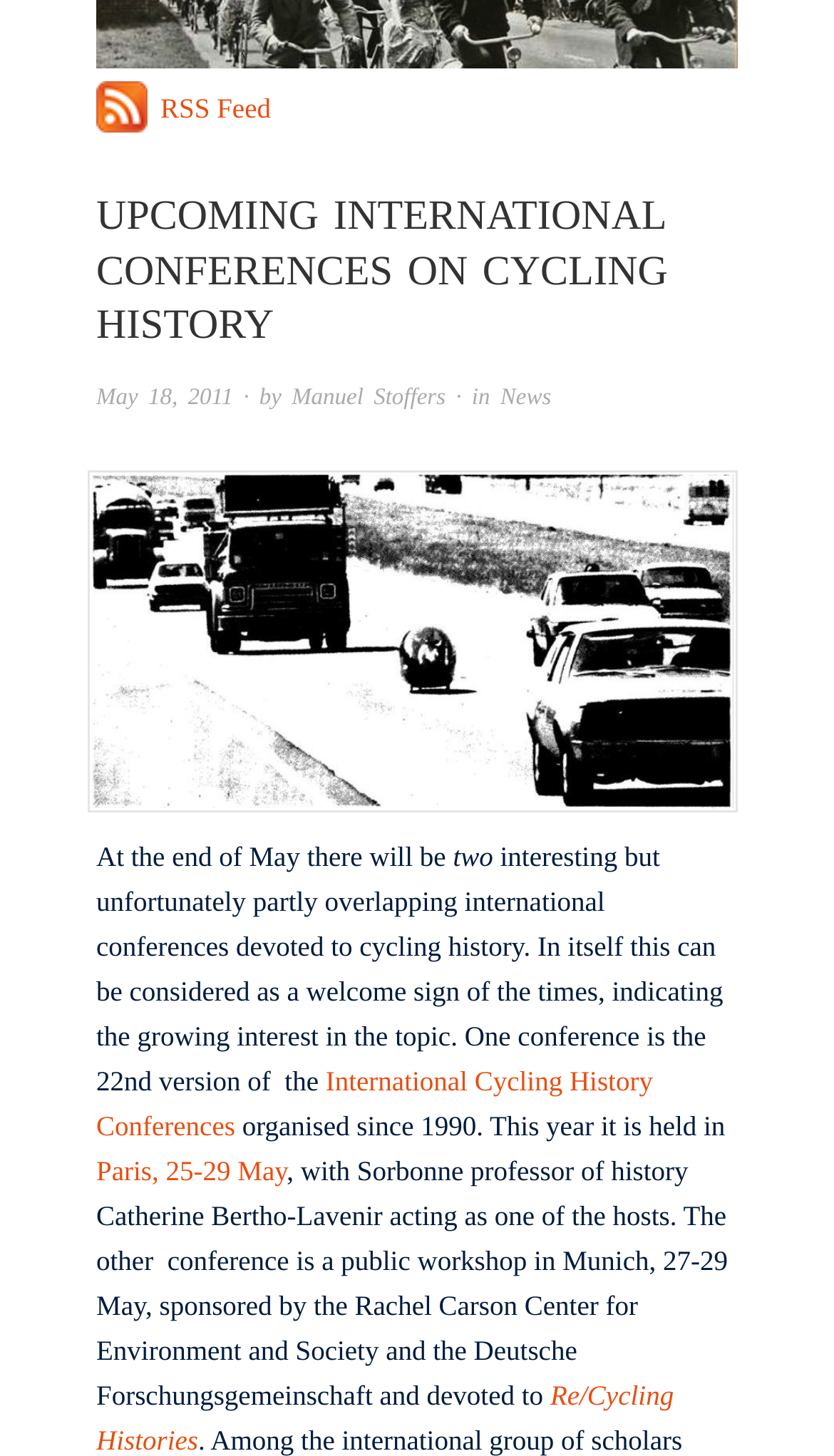Identify the bounding box for the UI element specified in this description: "Paris, 25-29 May". The coordinates must be four float numbers between 0 and 1, formatted as [left, top, right, bottom].

[0.115, 0.793, 0.344, 0.815]